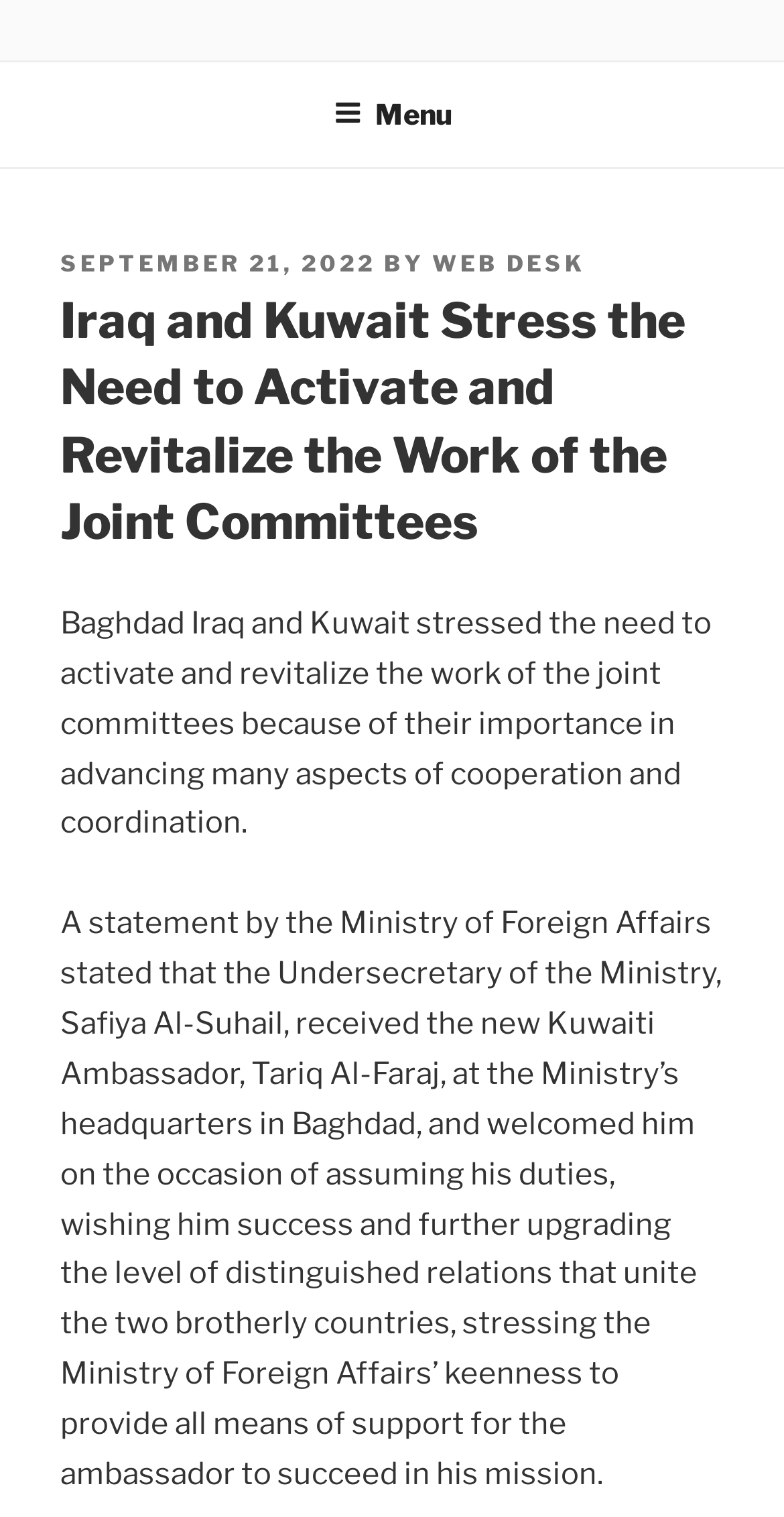Produce a meticulous description of the webpage.

The webpage appears to be a news article from Oman Online News. At the top, there is a link to the website's homepage, "OMAN ONLINE NEWS", accompanied by a static text "RELIABLE SOURCE FOR NEWS". Below this, there is a navigation menu labeled "Top Menu" that spans the entire width of the page. Within this menu, there is a button labeled "Menu" that, when expanded, reveals a dropdown menu.

Below the navigation menu, there is a header section that contains a static text "POSTED ON" followed by a link to the date "SEPTEMBER 21, 2022". Next to the date, there is a static text "BY" followed by a link to the author "WEB DESK". 

The main content of the webpage is a news article with a heading "Iraq and Kuwait Stress the Need to Activate and Revitalize the Work of the Joint Committees". The article is divided into two paragraphs. The first paragraph summarizes the main point of the article, stating that Baghdad, Iraq, and Kuwait have stressed the need to activate and revitalize the work of the joint committees due to their importance in advancing cooperation and coordination. The second paragraph provides more details about the meeting between the Undersecretary of the Ministry of Foreign Affairs and the new Kuwaiti Ambassador, including the Ministry's keenness to provide support for the ambassador's mission.

Overall, the webpage has a simple layout with a clear hierarchy of elements, making it easy to navigate and read.